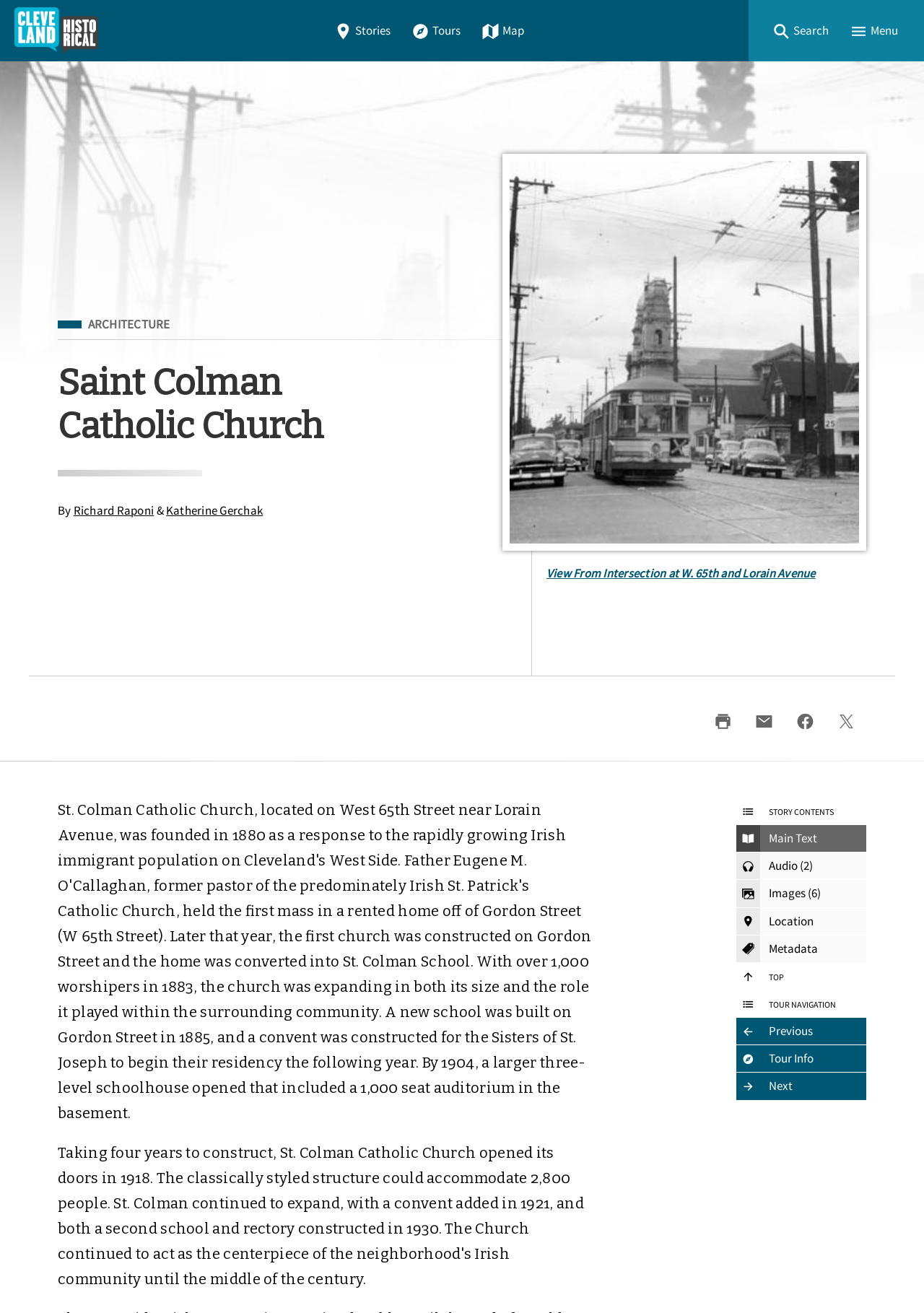Refer to the image and provide an in-depth answer to the question: 
How many images are there in the story contents?

The story contents section contains links to 'Images (6)', which suggests that there are 6 images related to the story.